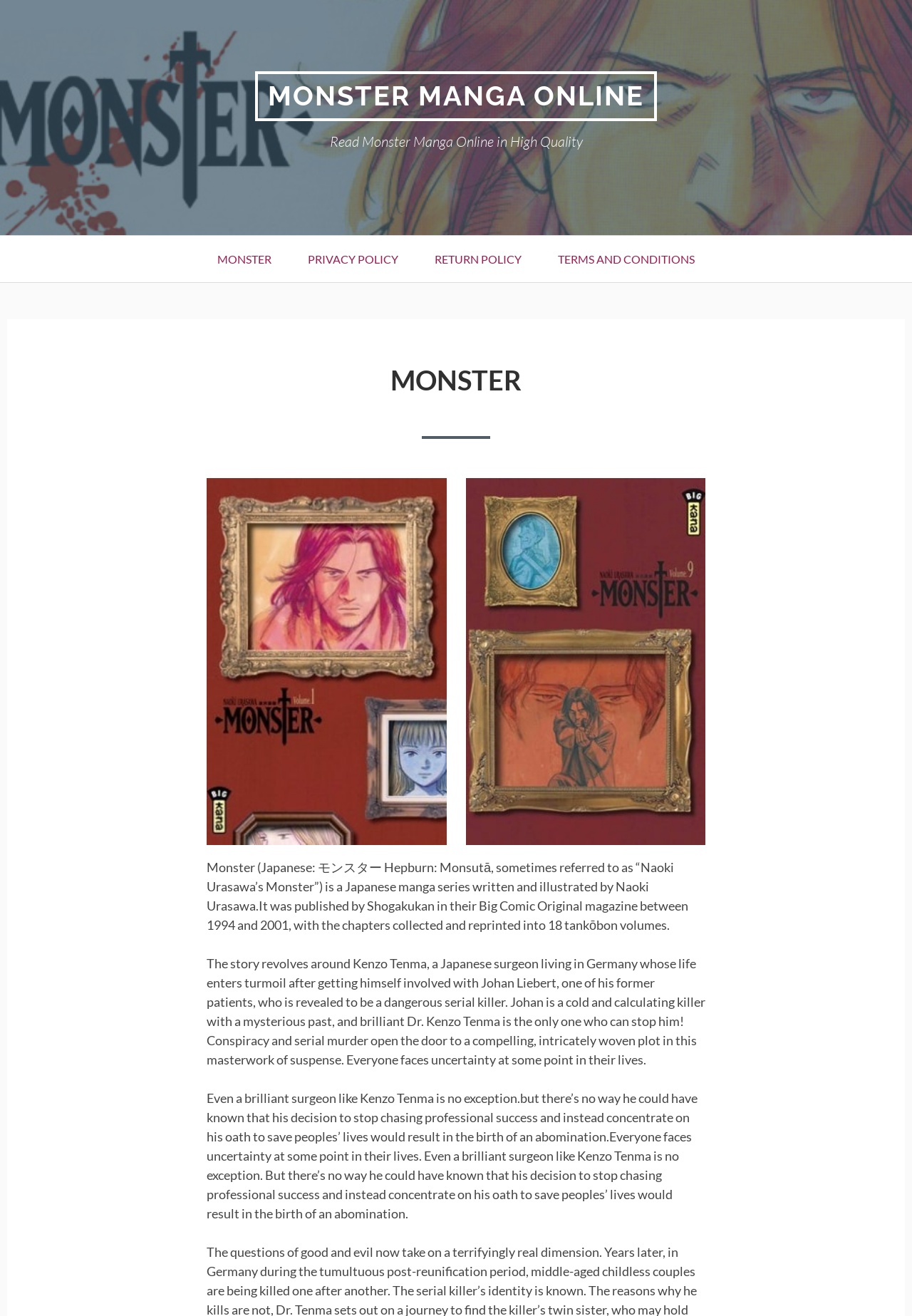Respond to the question below with a concise word or phrase:
What is the occupation of Kenzo Tenma?

Surgeon